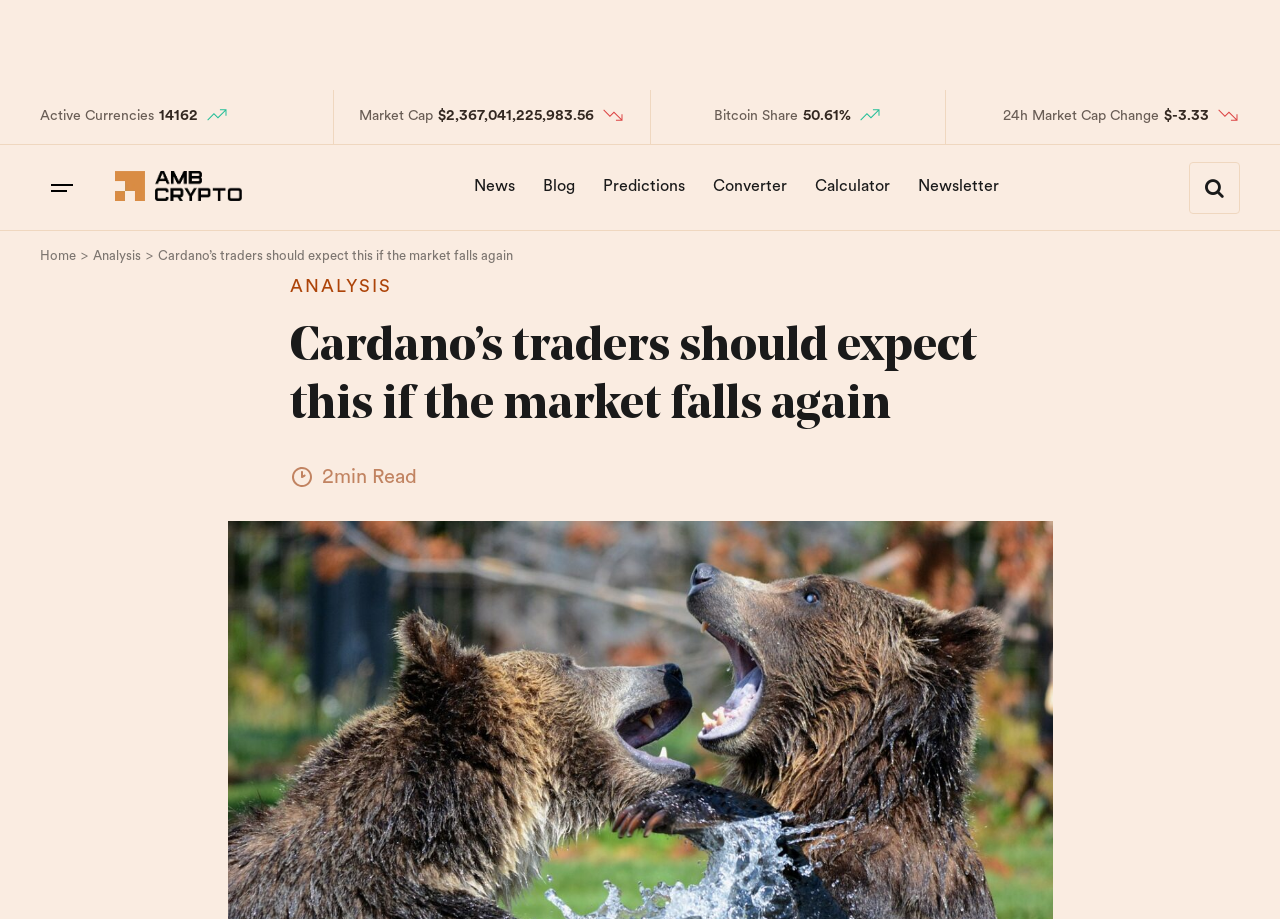Identify and provide the bounding box for the element described by: "Analysis".

[0.073, 0.269, 0.11, 0.287]